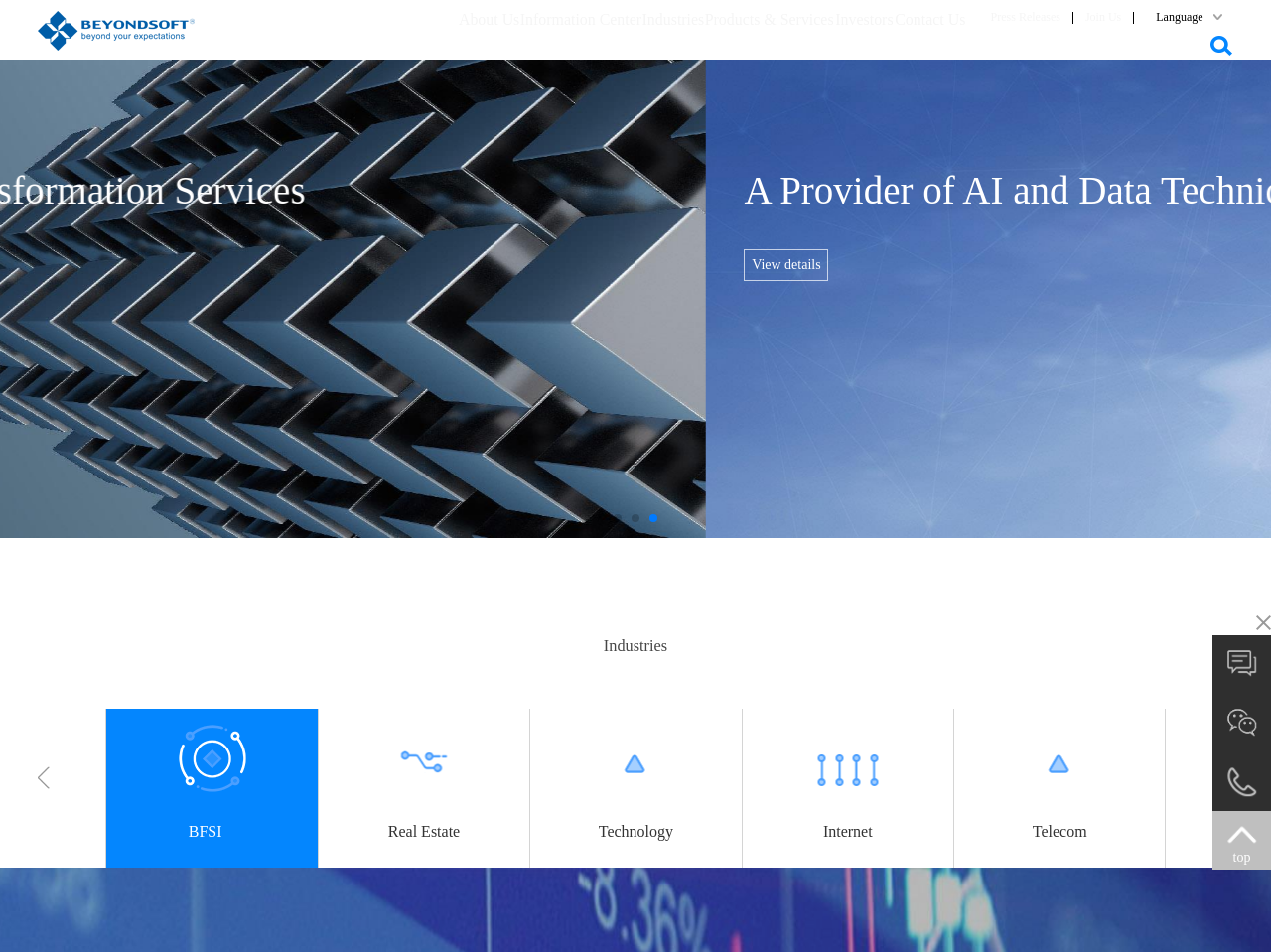Please predict the bounding box coordinates (top-left x, top-left y, bottom-right x, bottom-right y) for the UI element in the screenshot that fits the description: Press Releases

[0.779, 0.005, 0.834, 0.03]